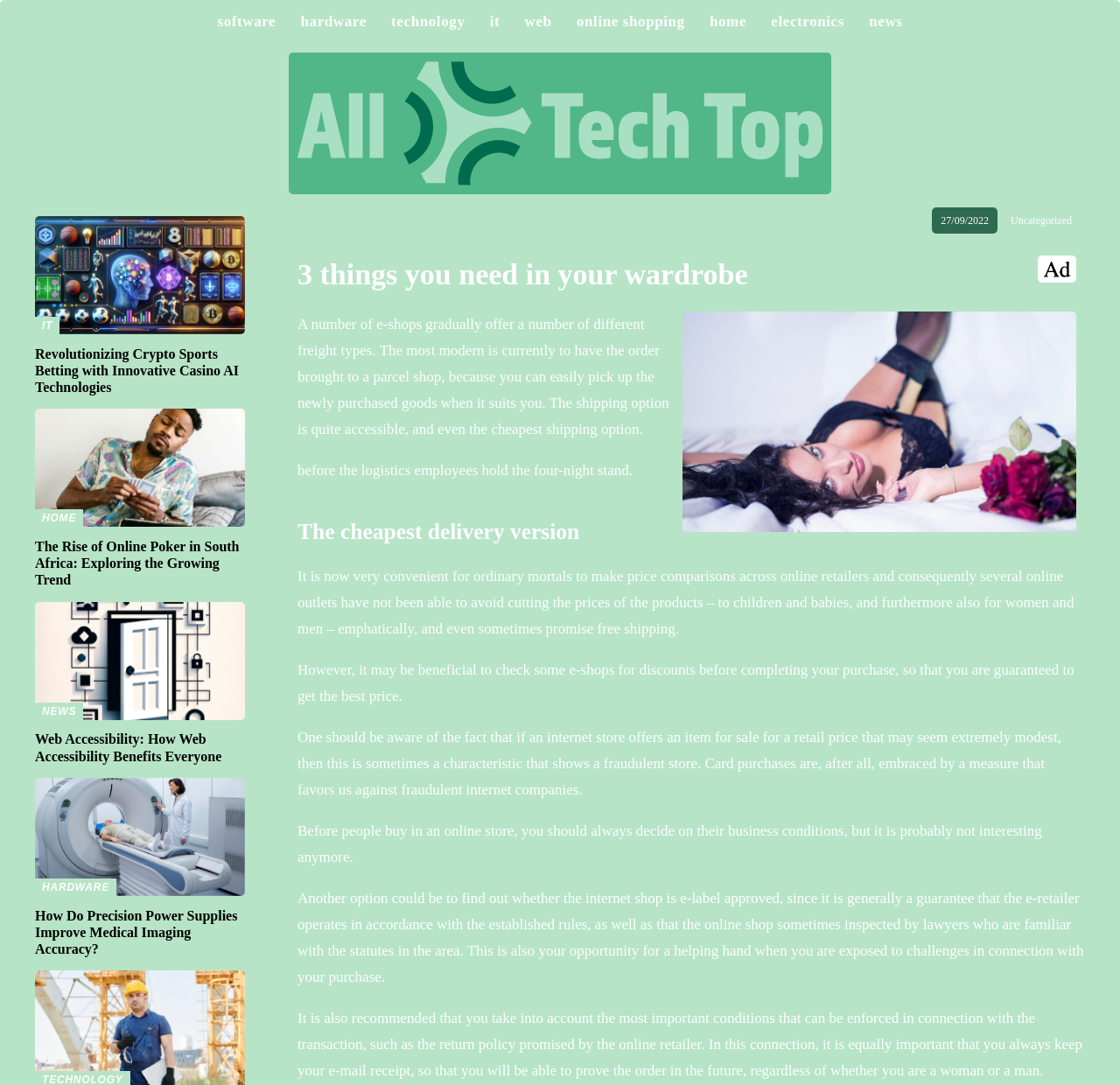Using the format (top-left x, top-left y, bottom-right x, bottom-right y), and given the element description, identify the bounding box coordinates within the screenshot: Home

[0.634, 0.012, 0.666, 0.027]